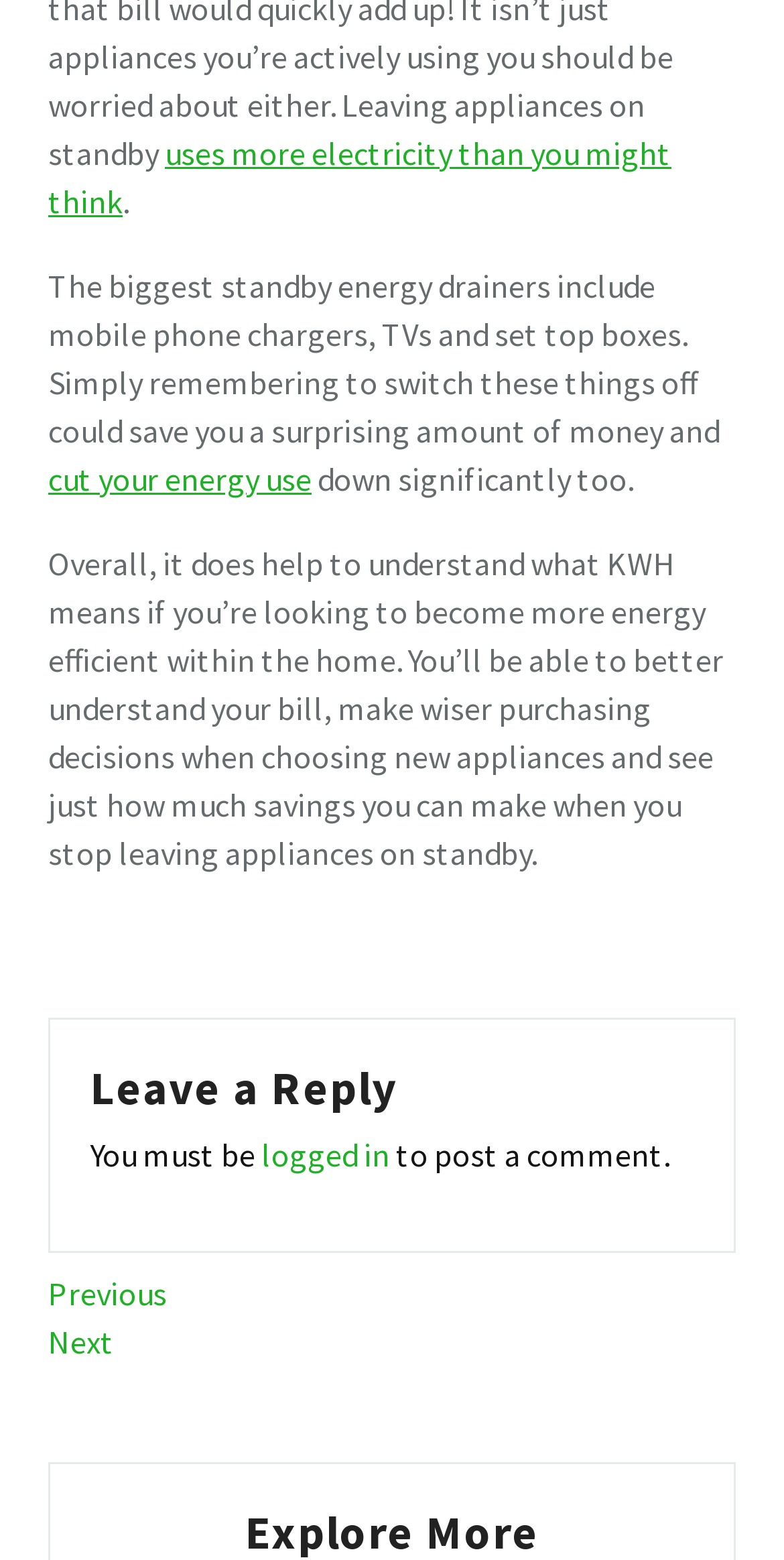Using a single word or phrase, answer the following question: 
What is required to post a comment?

login